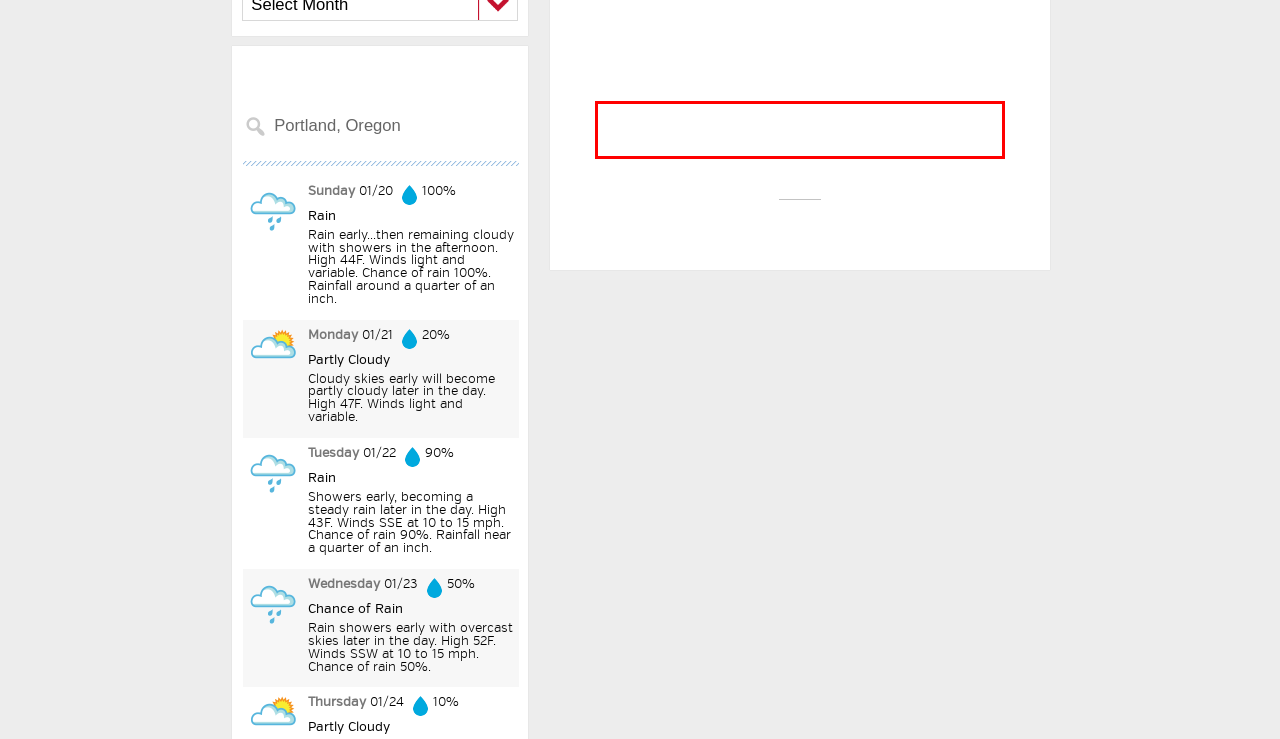Review the webpage screenshot provided, and perform OCR to extract the text from the red bounding box.

This is a public meeting where deliberation of the Budget Committee will take place. Any person may appear at the meeting and discuss the proposed programs with the Budget Committee. Publish 04/15, 04/22/2016. SCS15833735